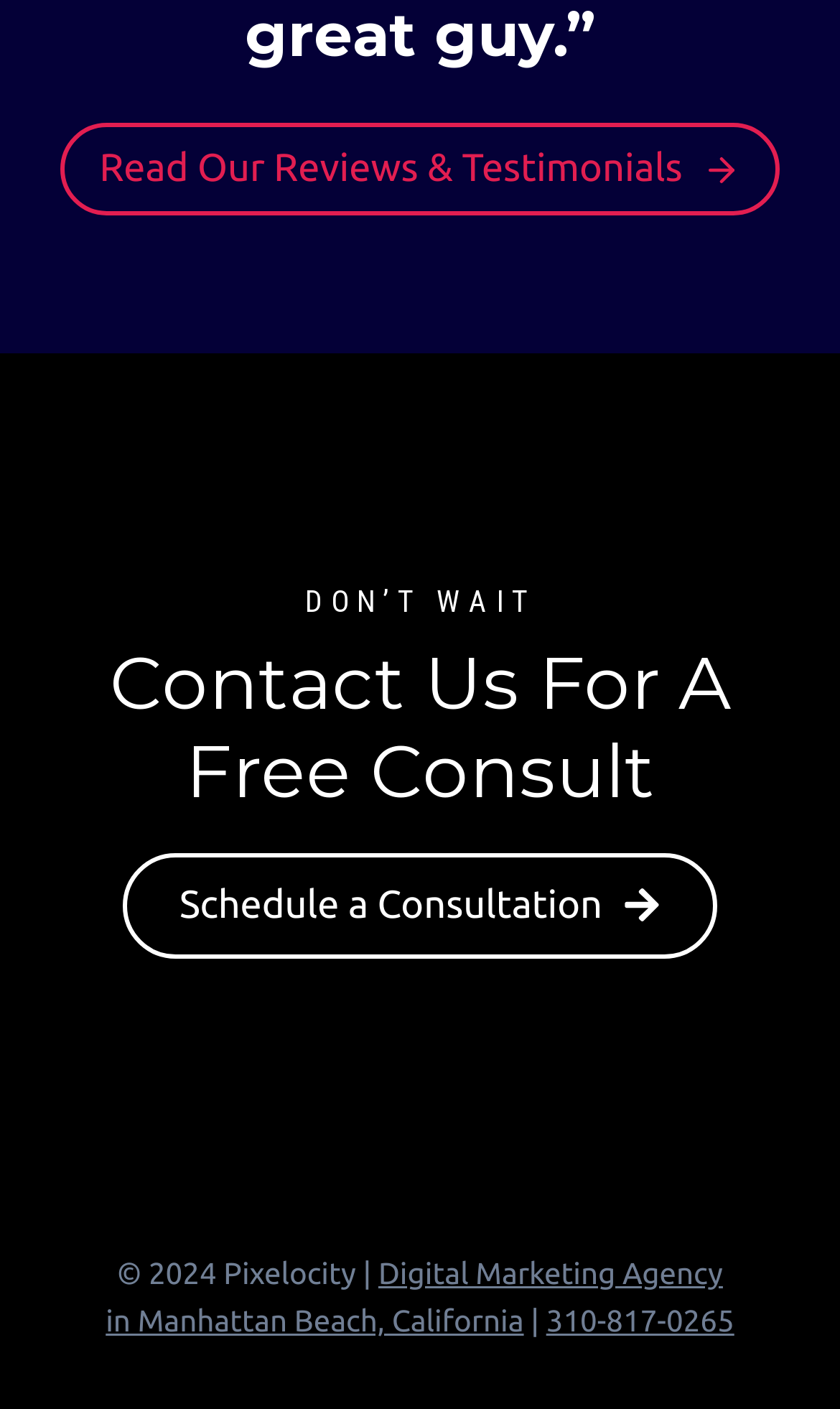Carefully examine the image and provide an in-depth answer to the question: What is the agency's location?

I found the agency's location by looking at the bottom of the webpage, where there are three links. The first link has the text 'Digital Marketing Agency in Manhattan Beach, California', which indicates the agency's location.